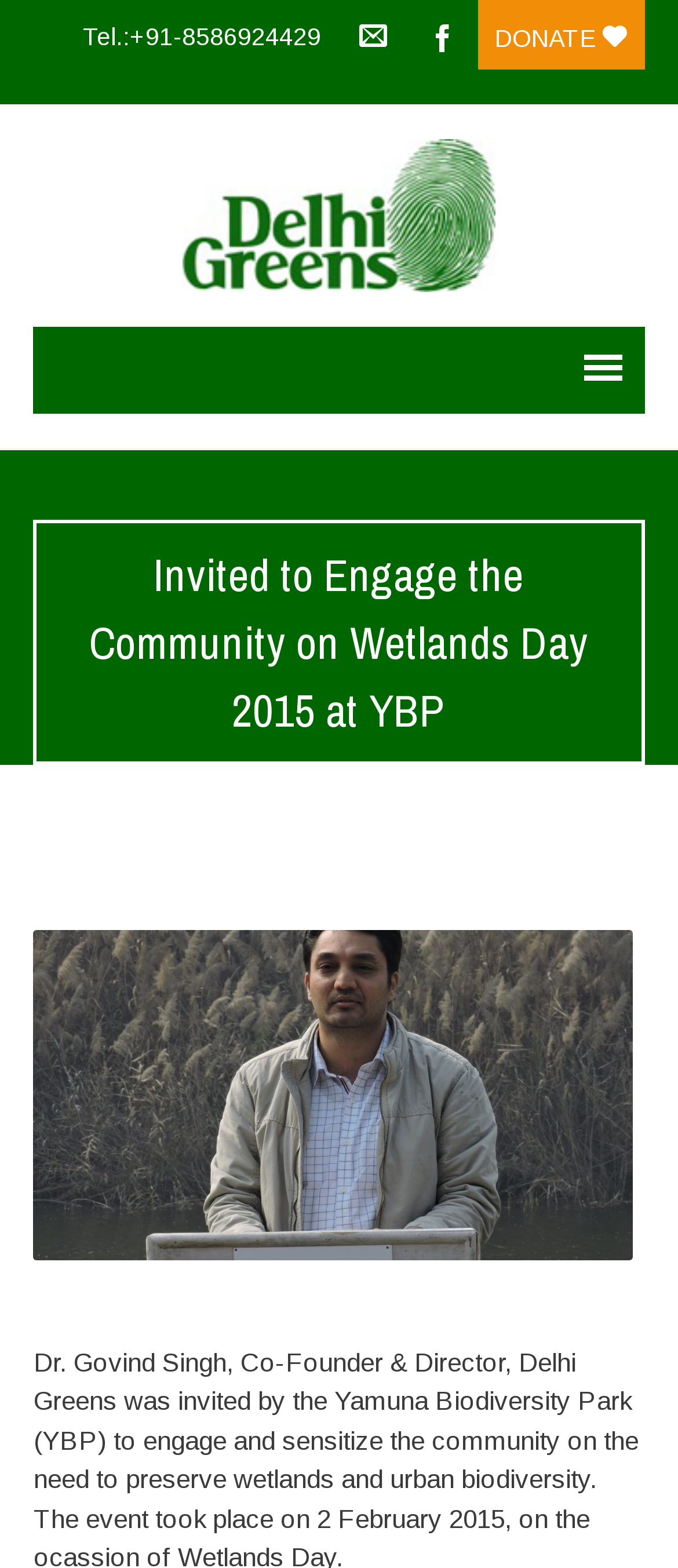Kindly respond to the following question with a single word or a brief phrase: 
What is the event mentioned on the webpage?

Wetlands Day 2015